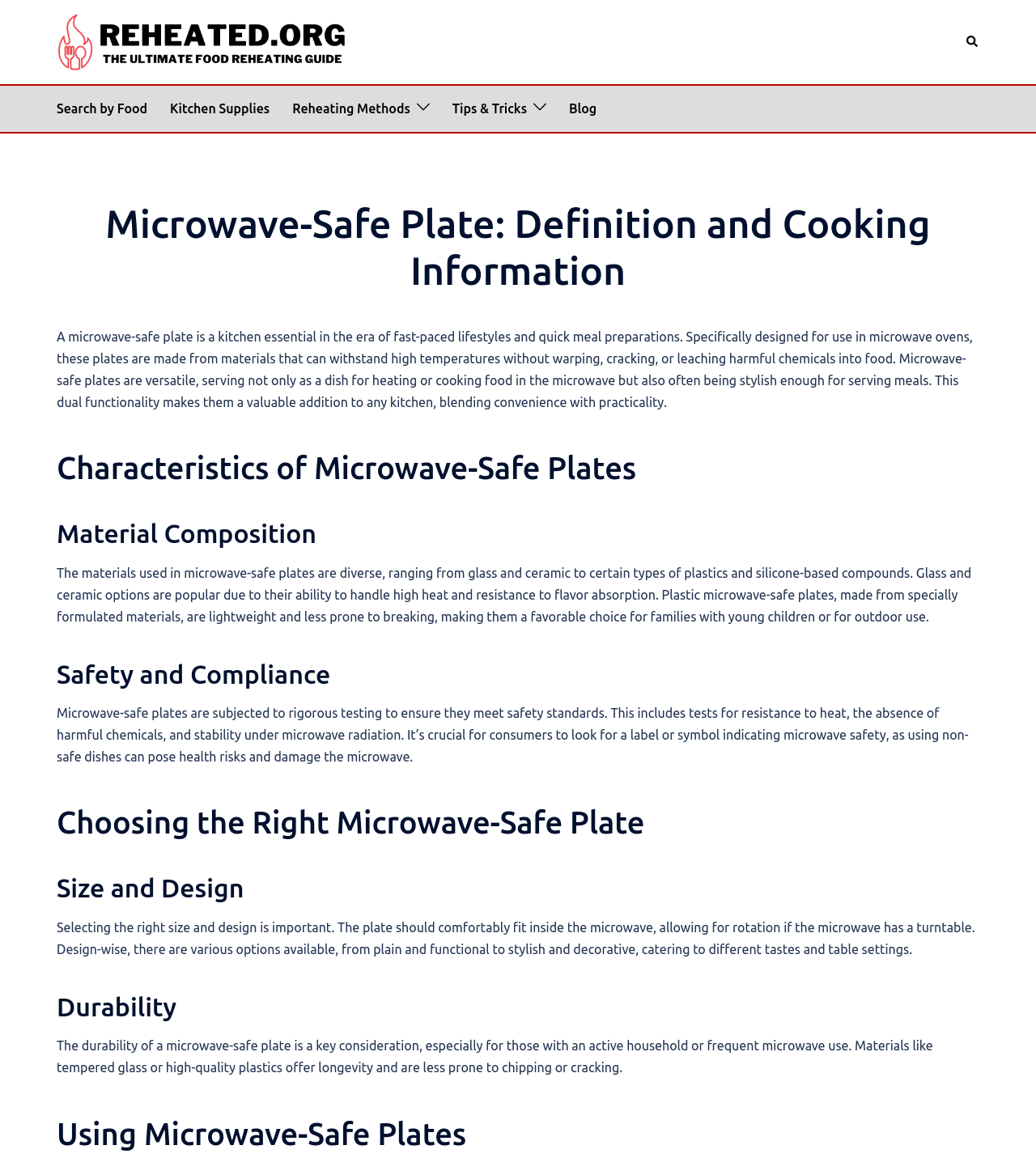Indicate the bounding box coordinates of the clickable region to achieve the following instruction: "go to Reheated.org homepage."

[0.055, 0.029, 0.336, 0.041]